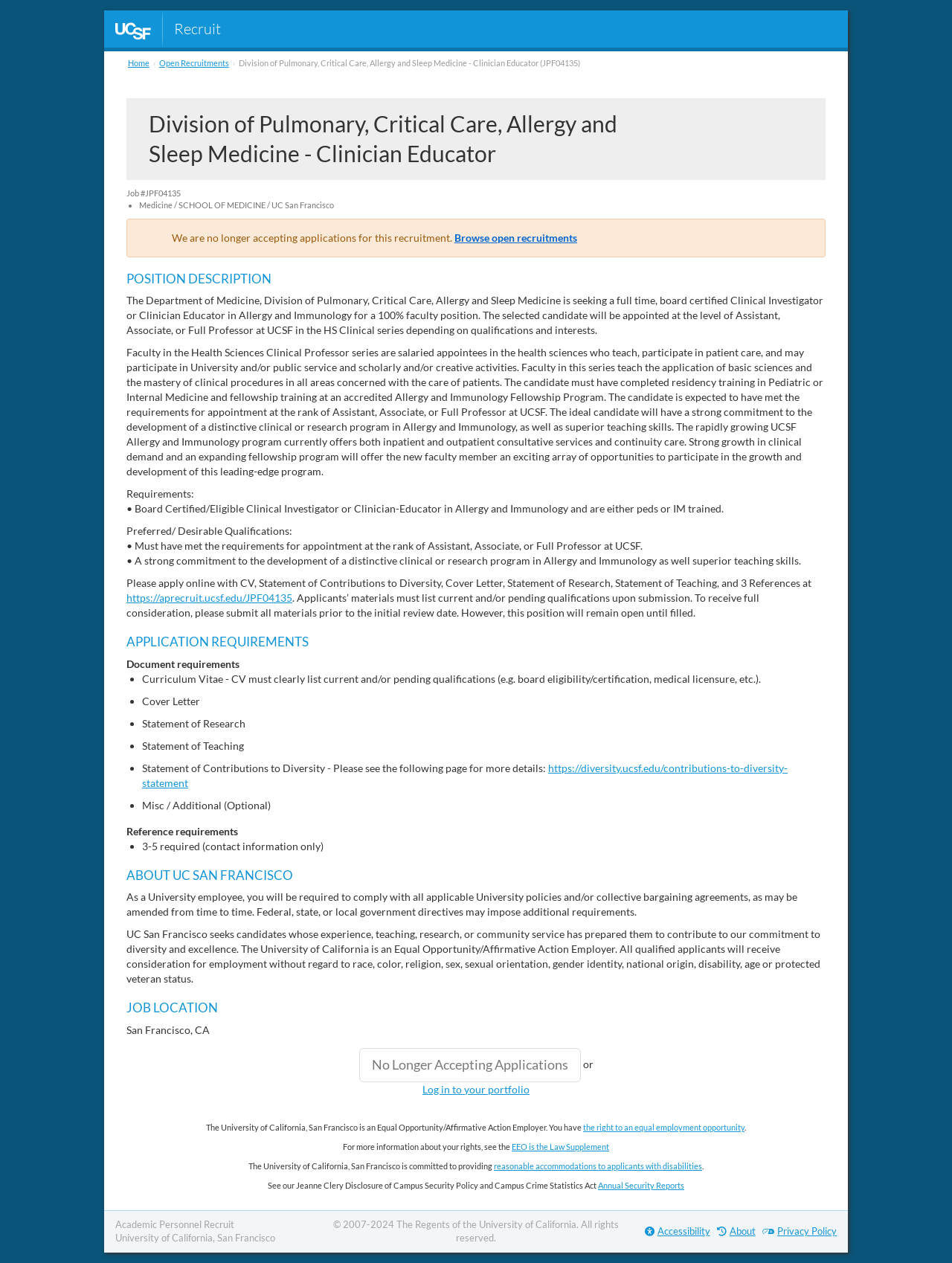What is the job title of the recruitment?
Please provide an in-depth and detailed response to the question.

Based on the webpage content, the job title of the recruitment is 'Clinician Educator' which is mentioned in the heading 'Division of Pulmonary, Critical Care, Allergy and Sleep Medicine - Clinician Educator (JPF04135)'.